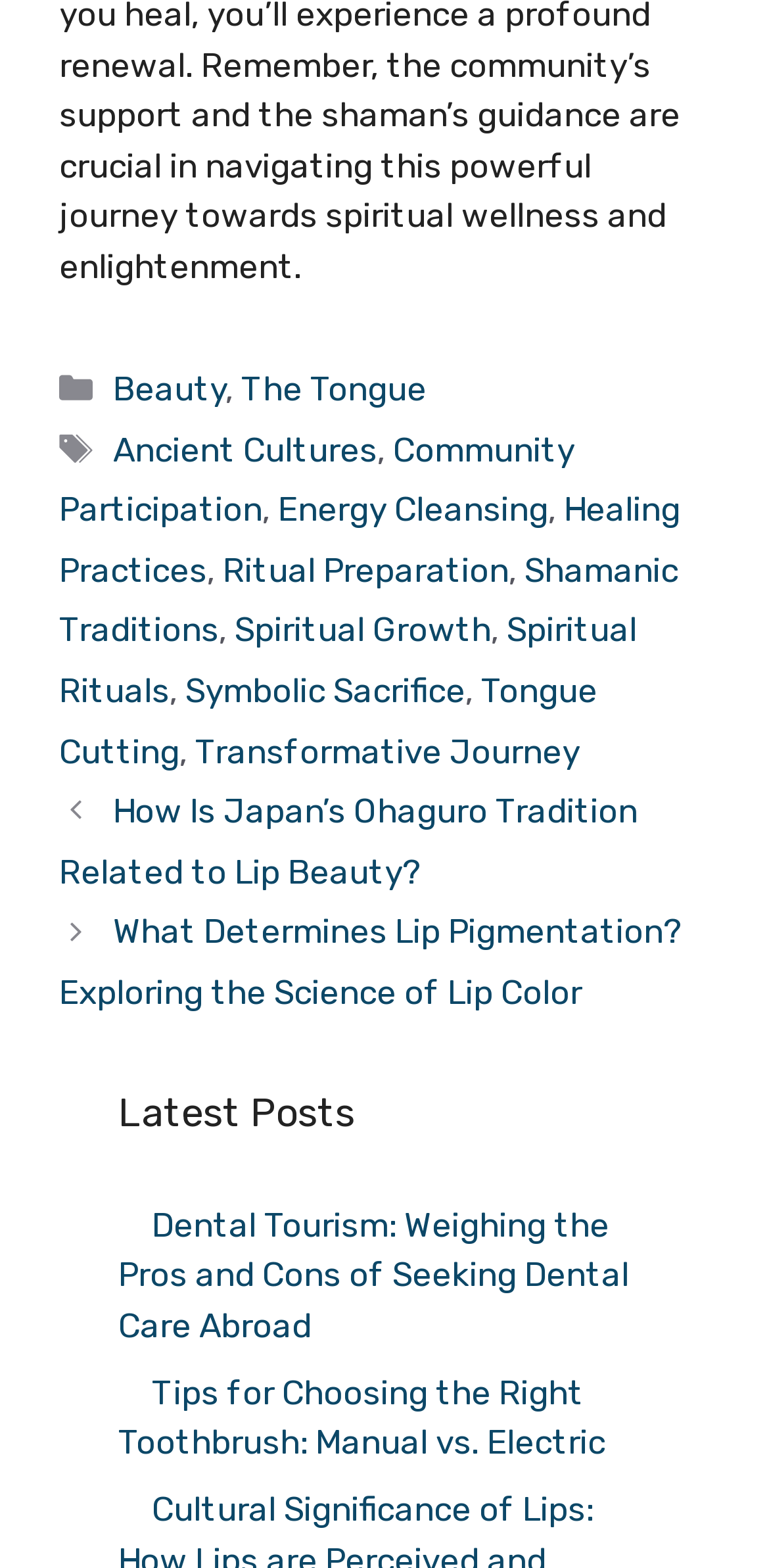What is the first post title?
Based on the image, give a one-word or short phrase answer.

How Is Japan’s Ohaguro Tradition Related to Lip Beauty?